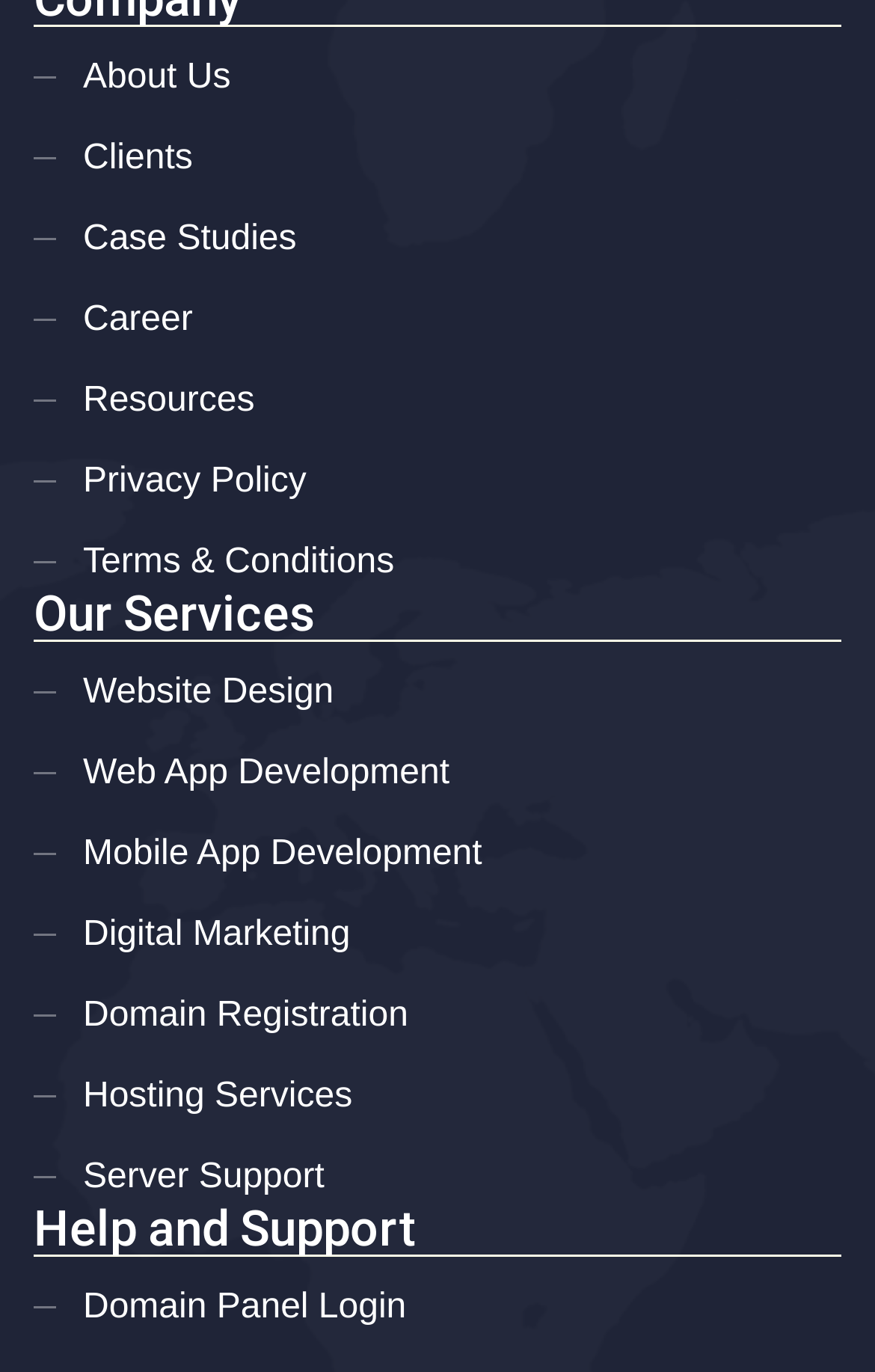Answer the question with a brief word or phrase:
What is the second link present under 'Help and Support'?

None